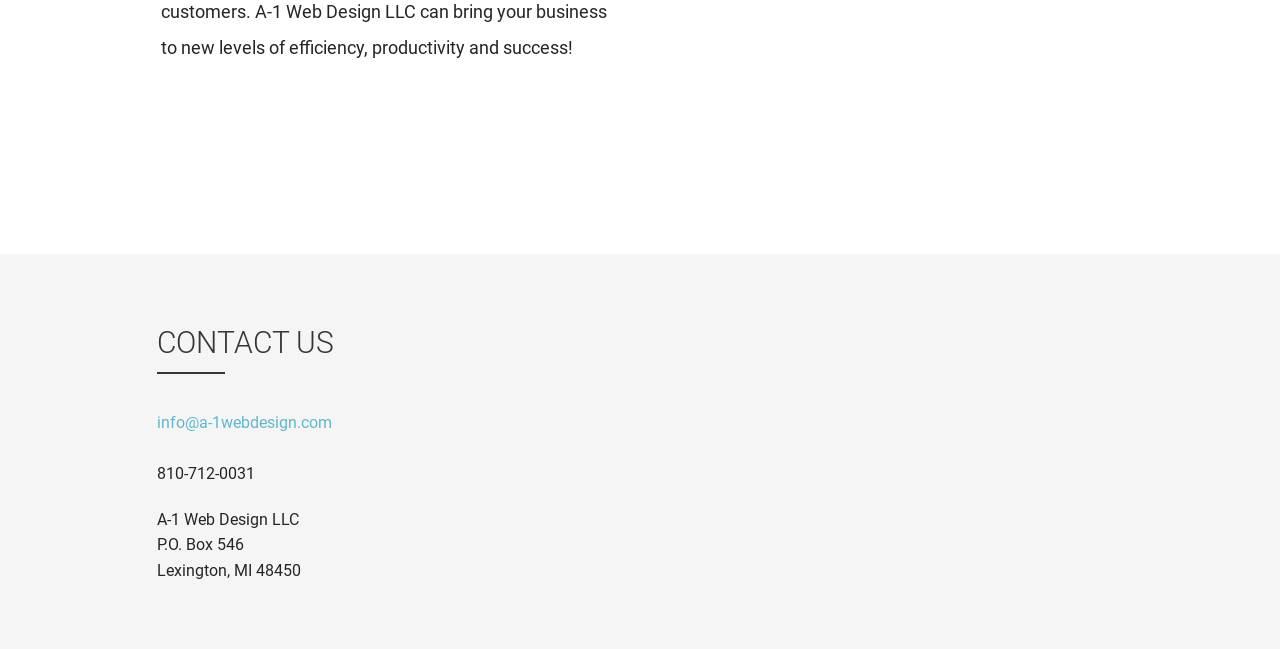Based on the element description "info@a-1webdesign.com", predict the bounding box coordinates of the UI element.

[0.123, 0.623, 0.475, 0.68]